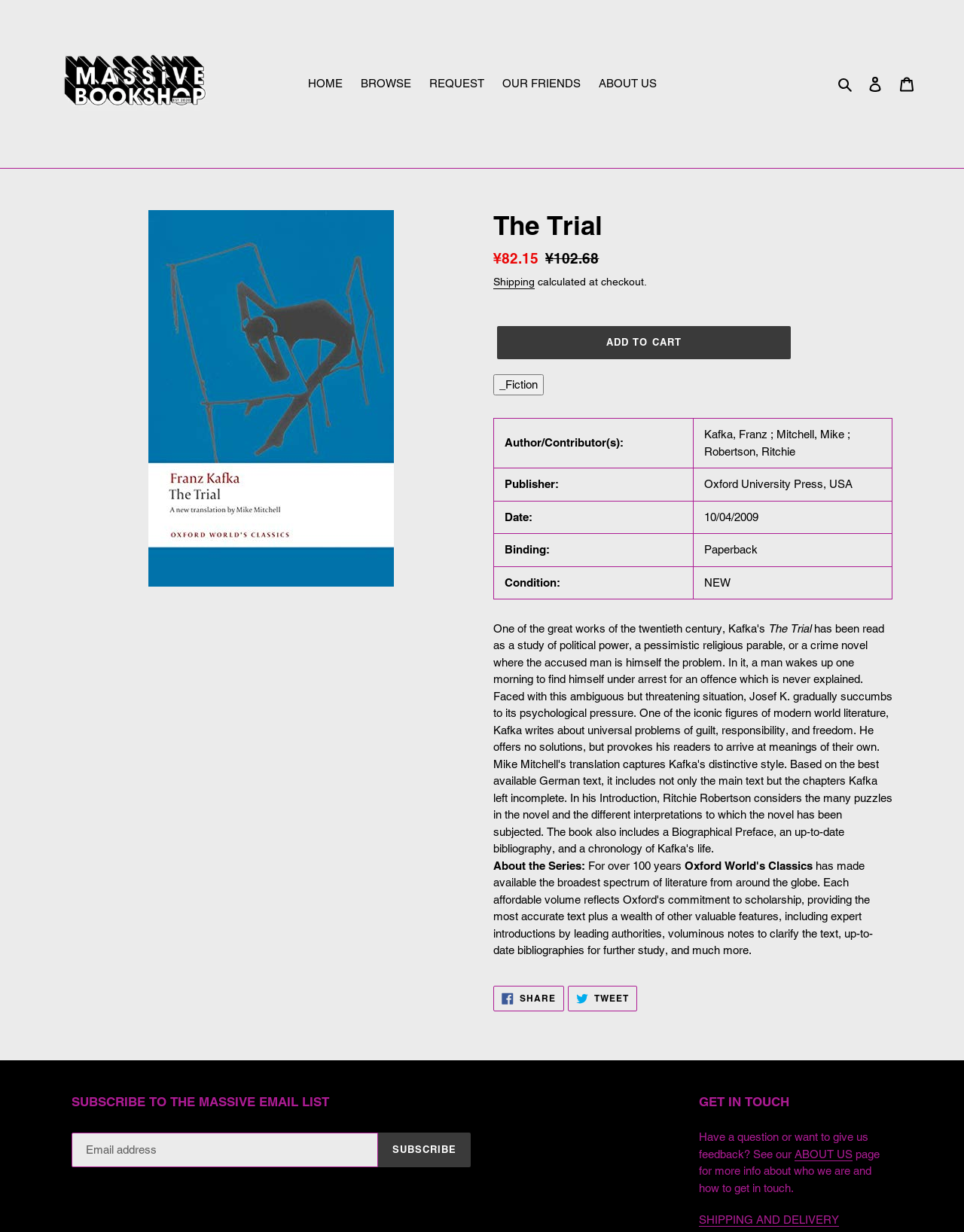What is the title of the book? Based on the screenshot, please respond with a single word or phrase.

The Trial